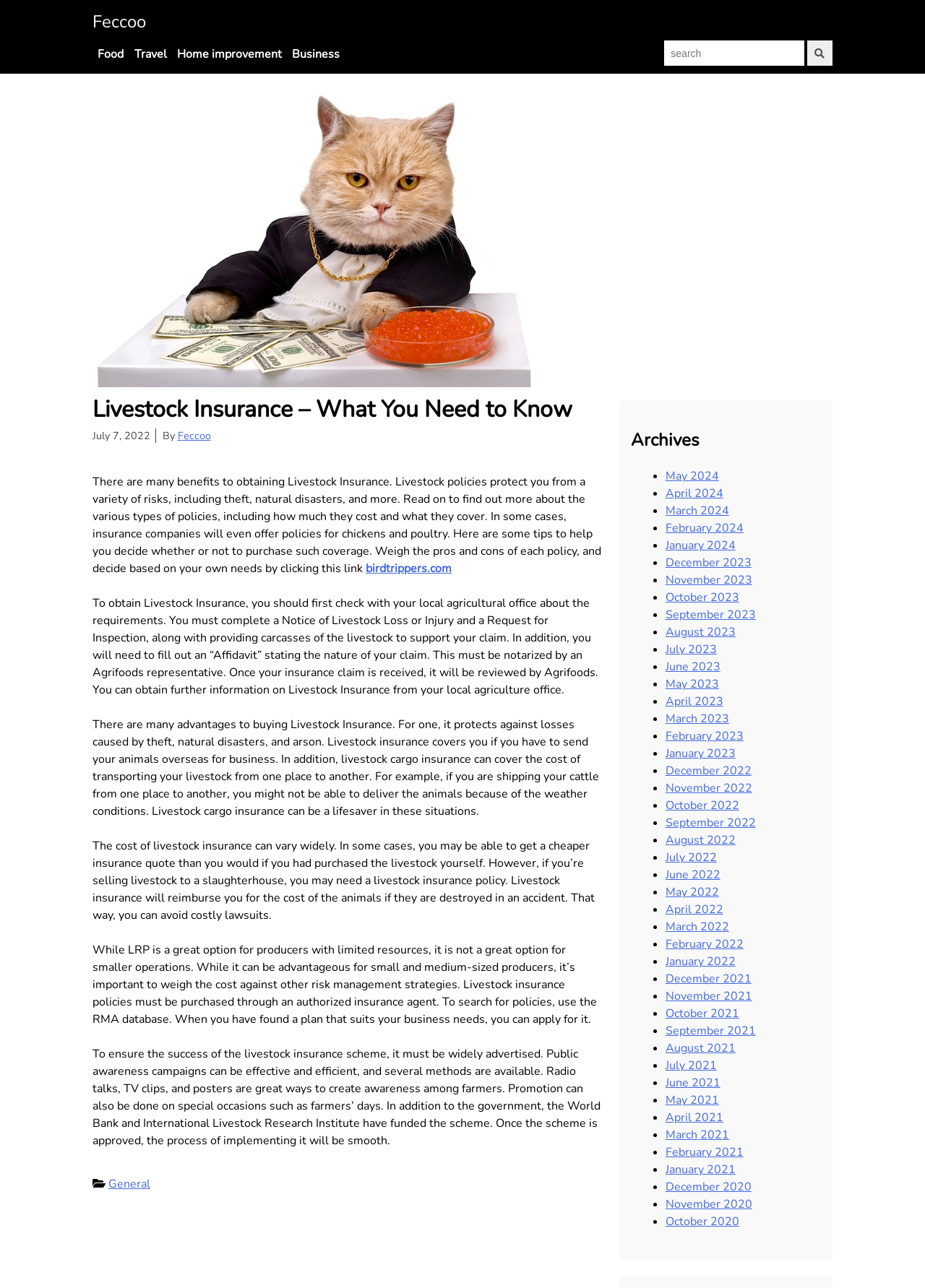Answer briefly with one word or phrase:
What are the benefits of Livestock Insurance?

Protects against losses